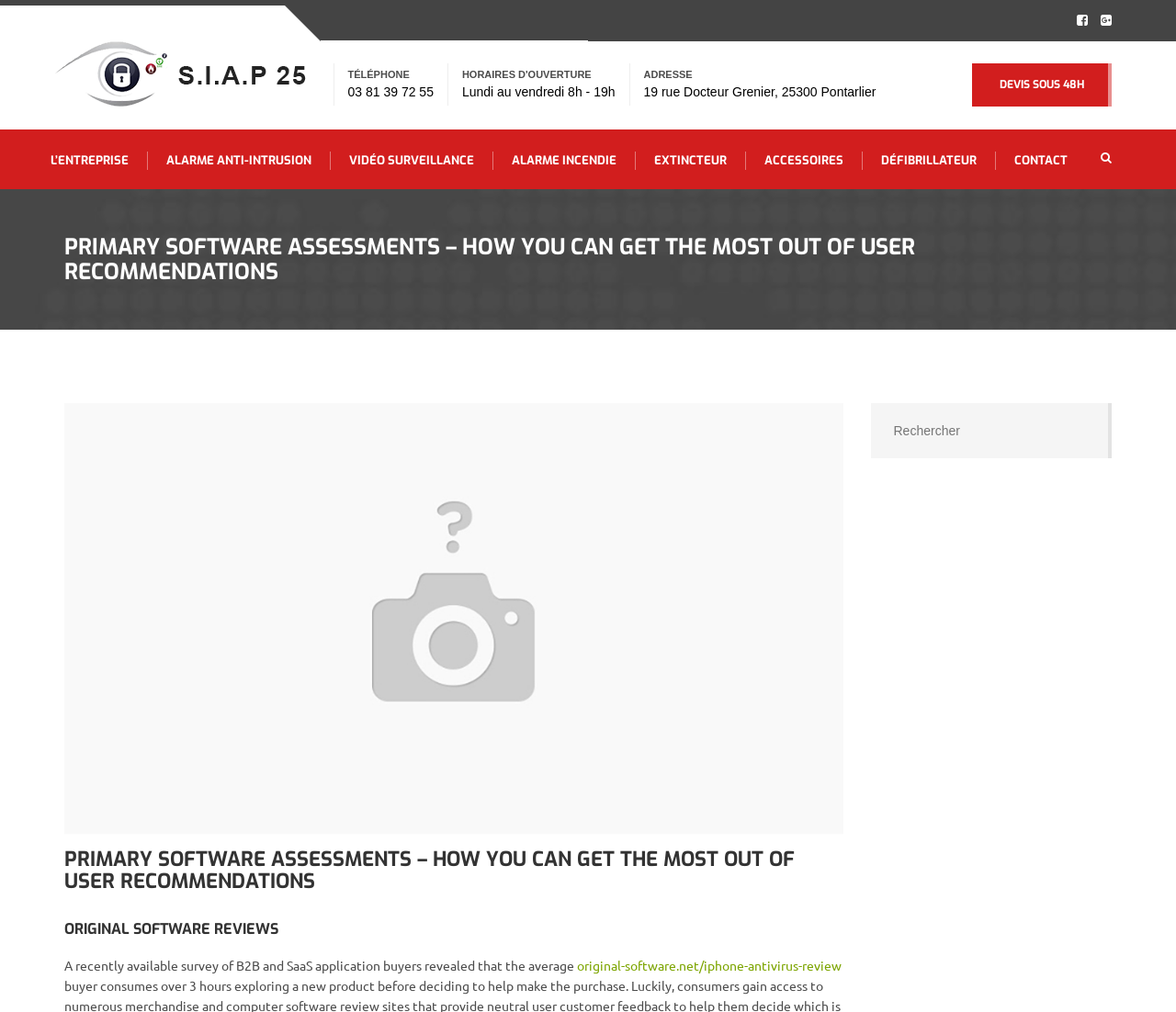Highlight the bounding box coordinates of the element you need to click to perform the following instruction: "Click on the 'info@witel.es' link."

None